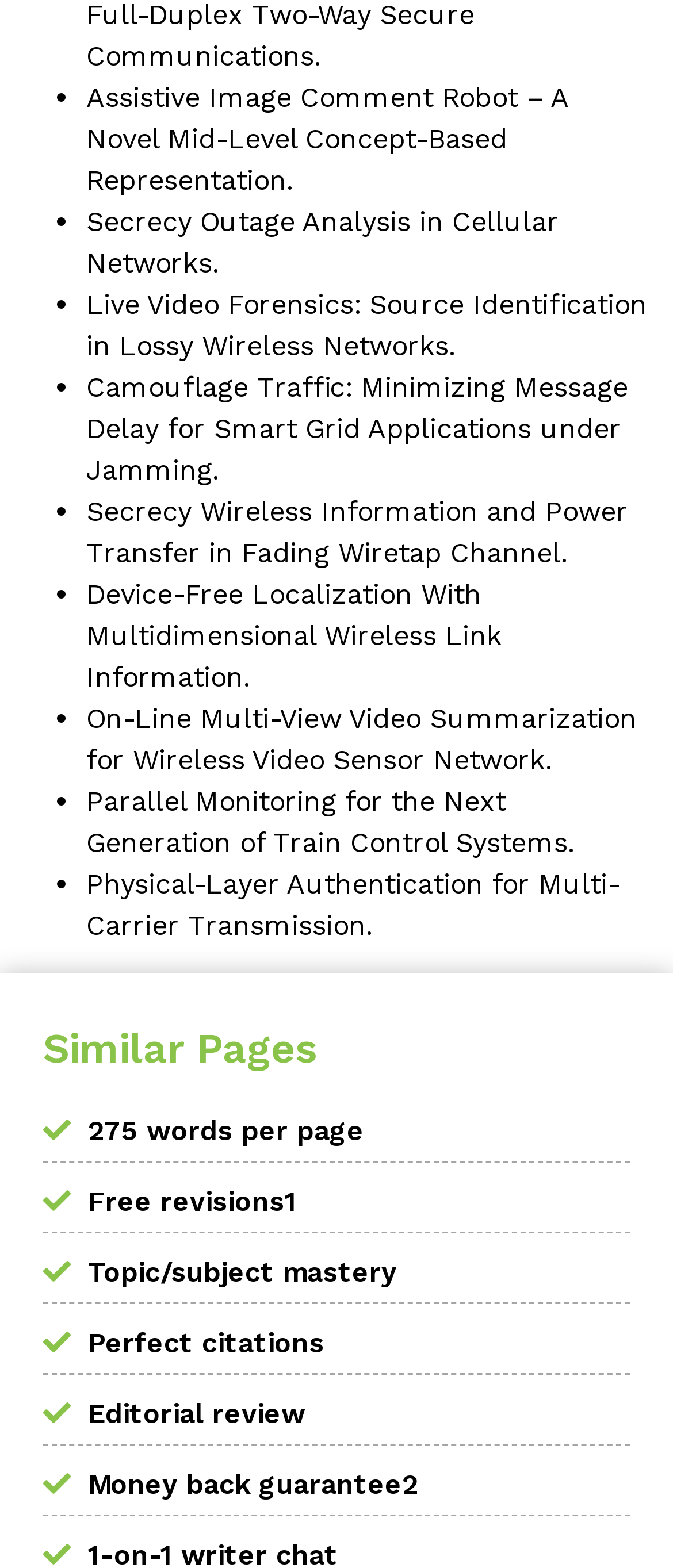How many list markers are there?
Using the picture, provide a one-word or short phrase answer.

10